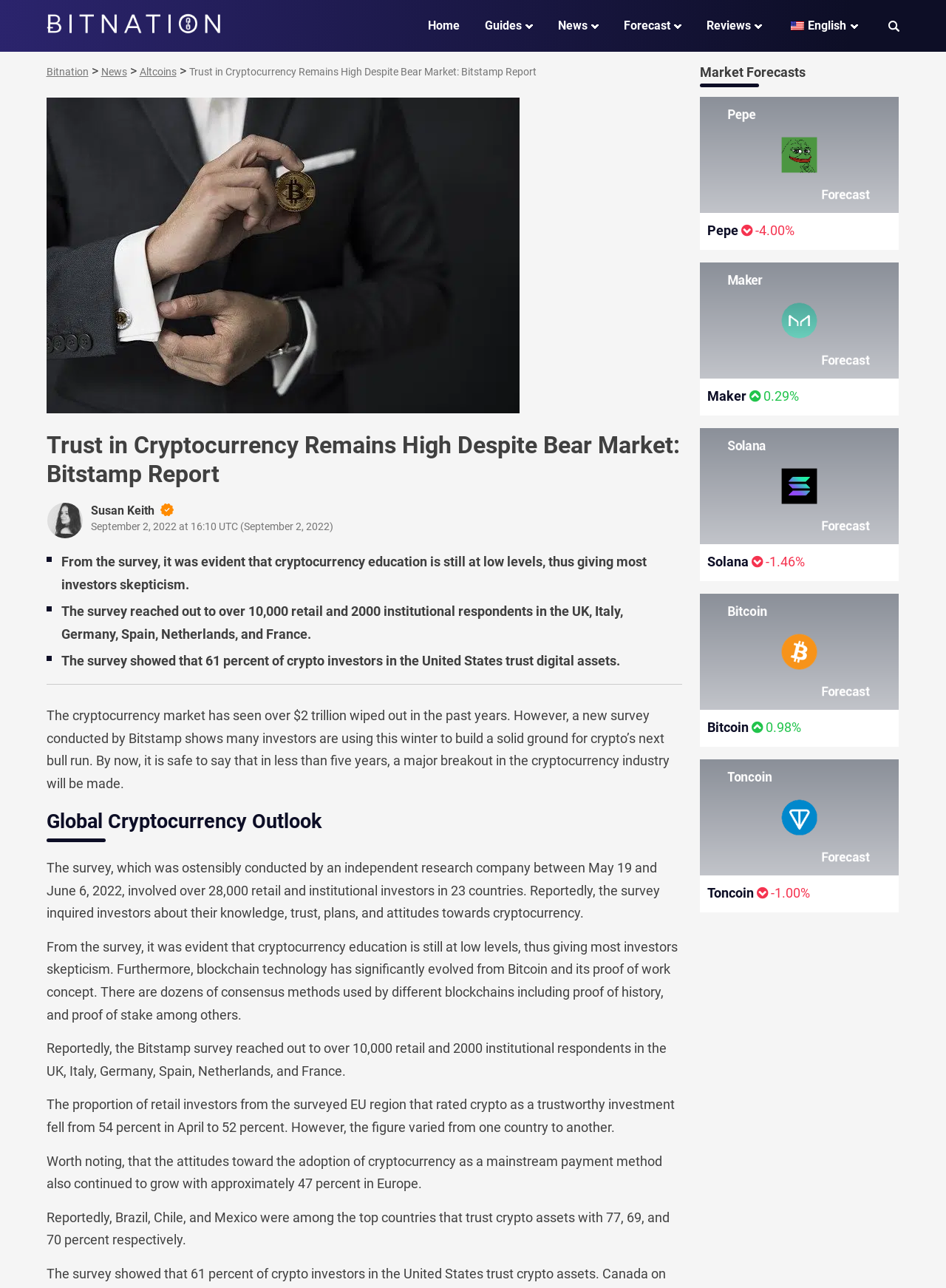What is the name of the company that conducted the survey?
Use the information from the screenshot to give a comprehensive response to the question.

The article mentions that 'a new survey conducted by Bitstamp shows many investors are using this winter to build a solid ground for crypto’s next bull run.' This information can be found in the article's body, specifically in the section discussing the survey's methodology.